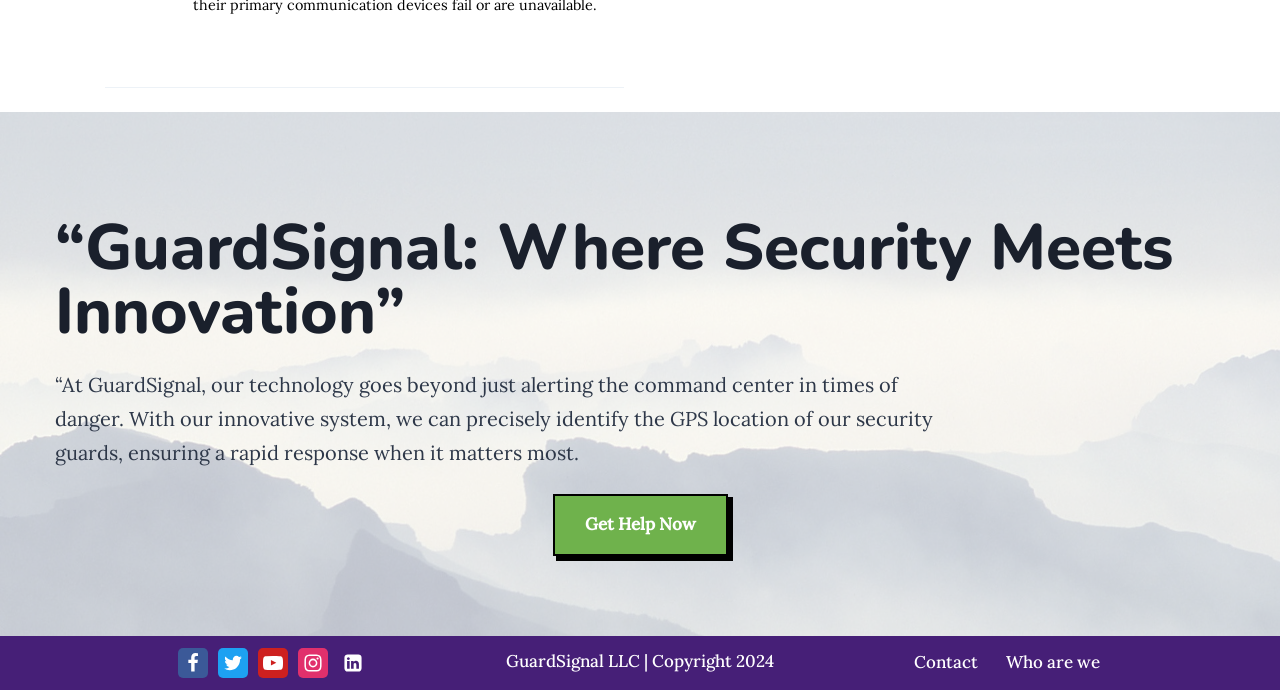Please determine the bounding box coordinates of the element's region to click in order to carry out the following instruction: "Go to Contact page". The coordinates should be four float numbers between 0 and 1, i.e., [left, top, right, bottom].

[0.714, 0.939, 0.764, 0.979]